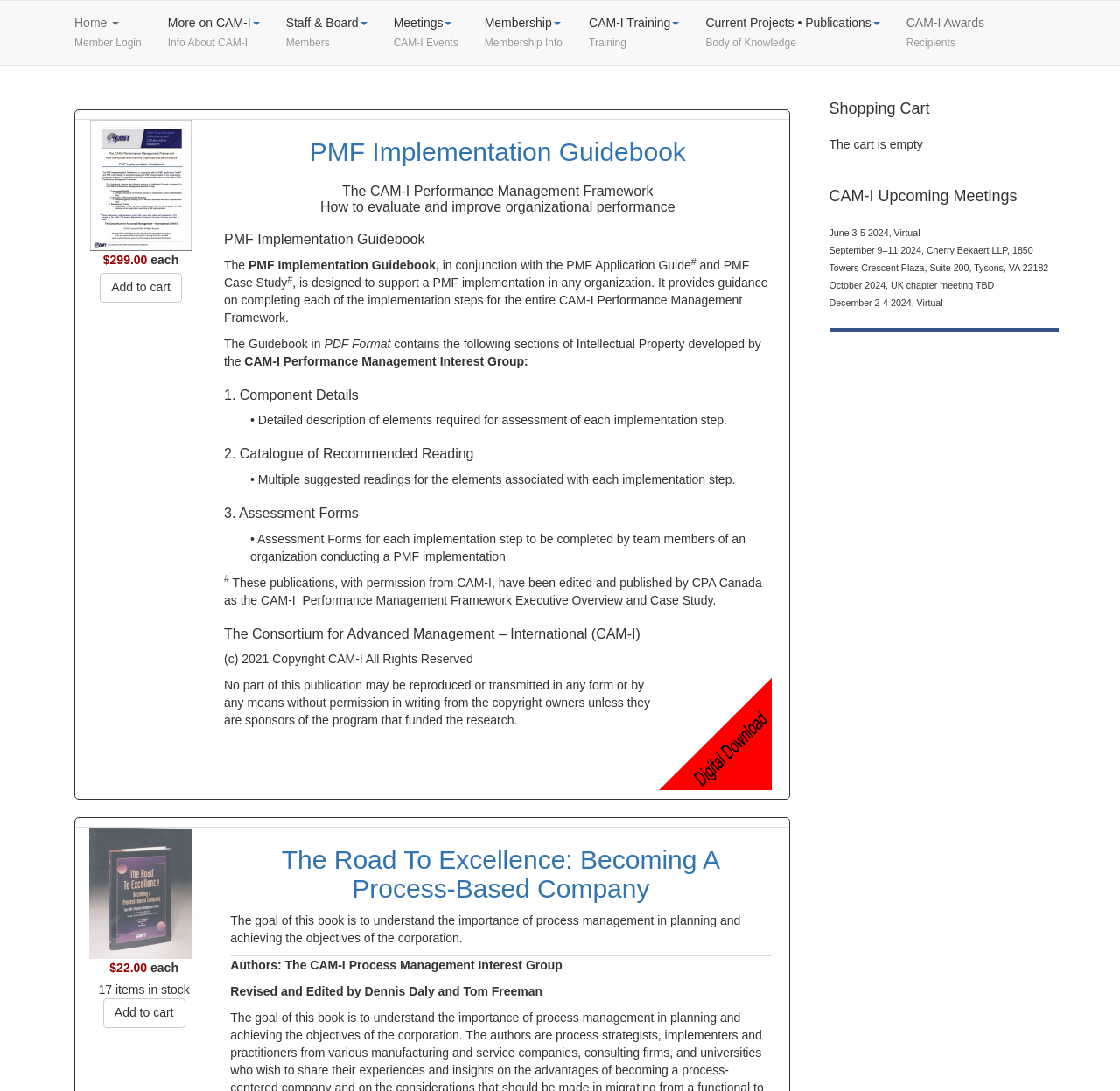Using the information from the screenshot, answer the following question thoroughly:
What is the title of the publication?

The title of the publication can be found in the table section, where it says 'PMF Implementation Guidebook' in a heading element. This is likely the title of the publication being described.